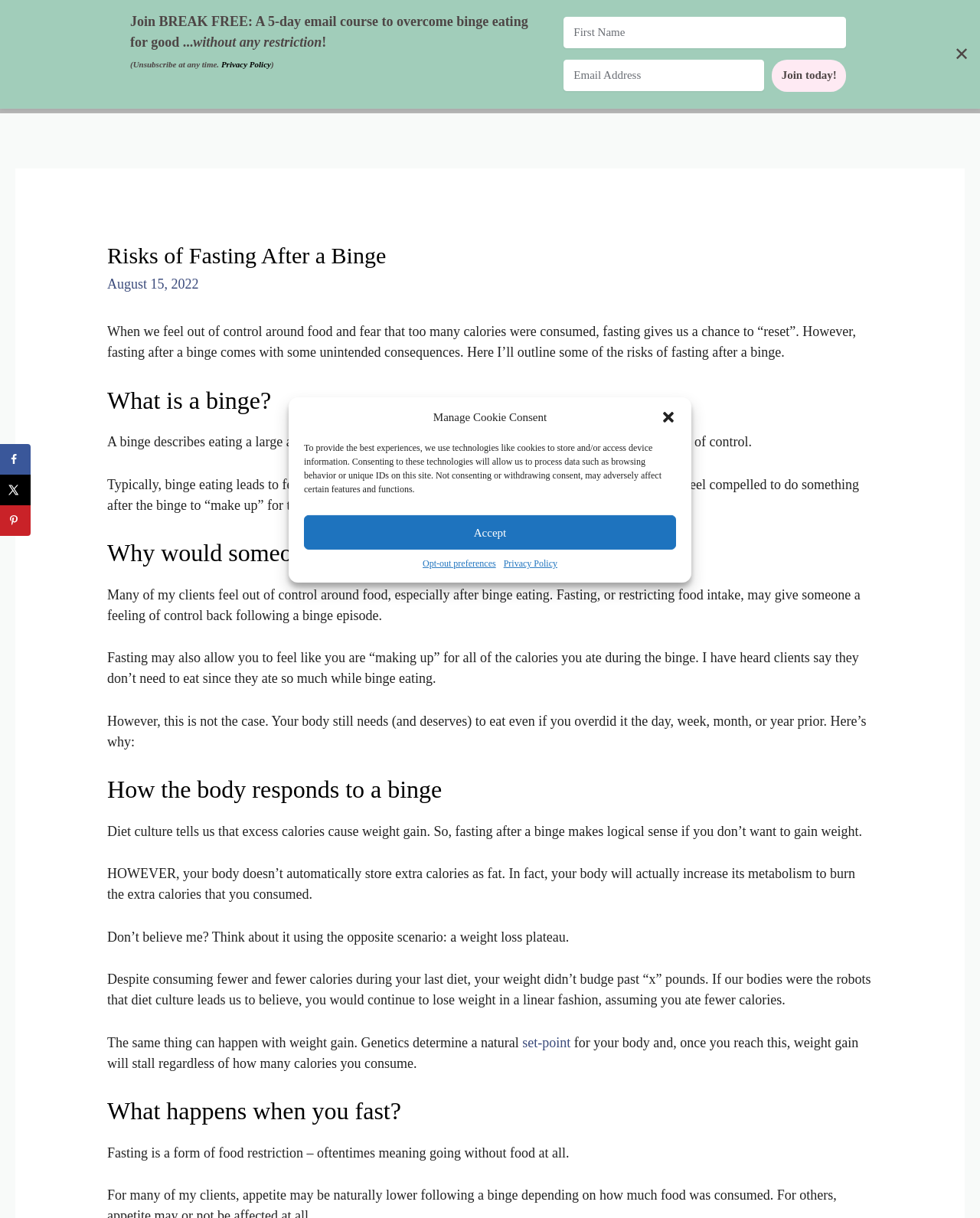Find the bounding box coordinates for the area that must be clicked to perform this action: "Enter your first name".

[0.575, 0.014, 0.863, 0.04]